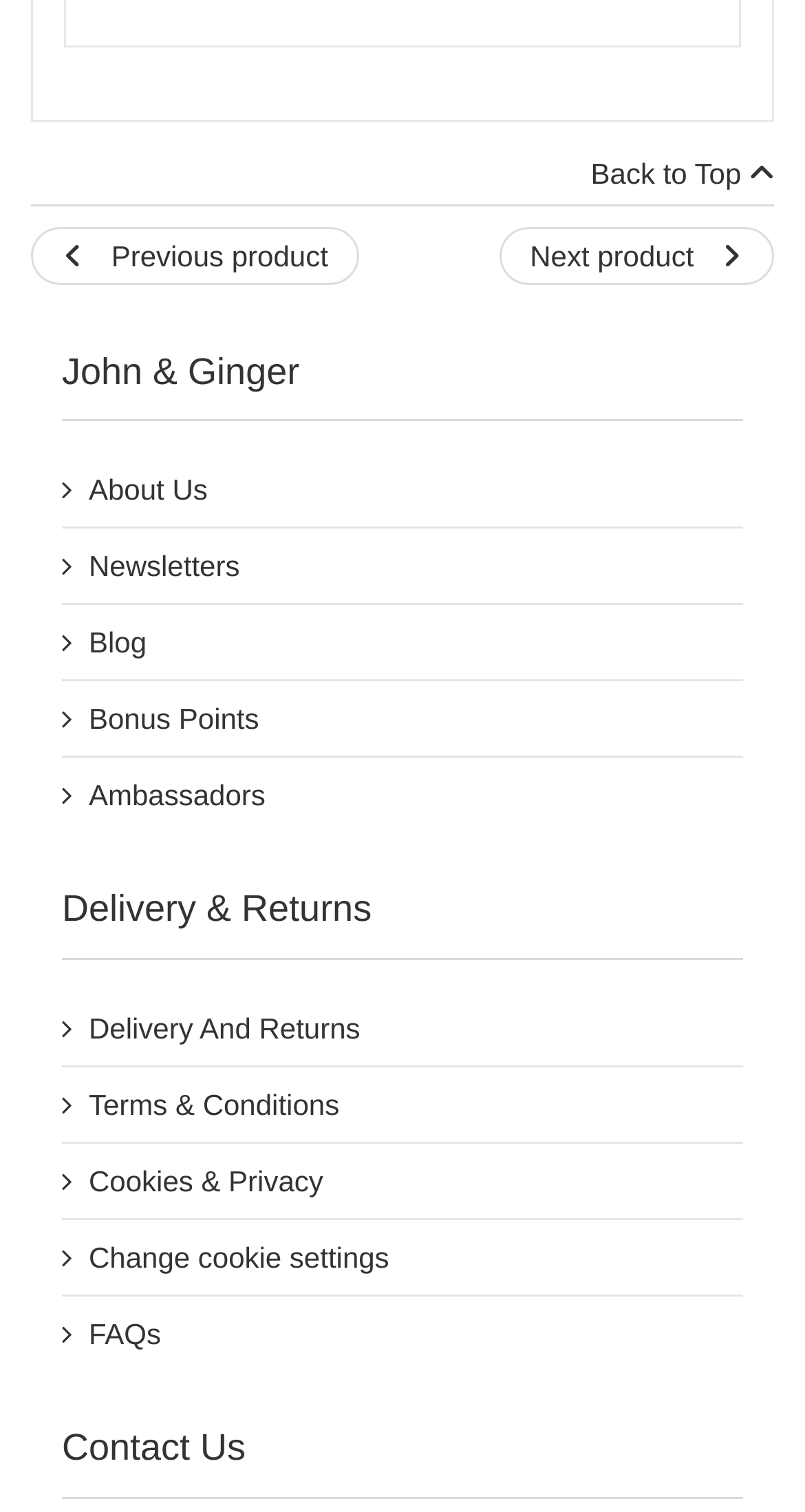Can you give a detailed response to the following question using the information from the image? What is the purpose of the link at the top right?

The purpose of the link at the top right is to navigate back to the top of the webpage, as indicated by the text 'Back to Top' and the arrow icon .